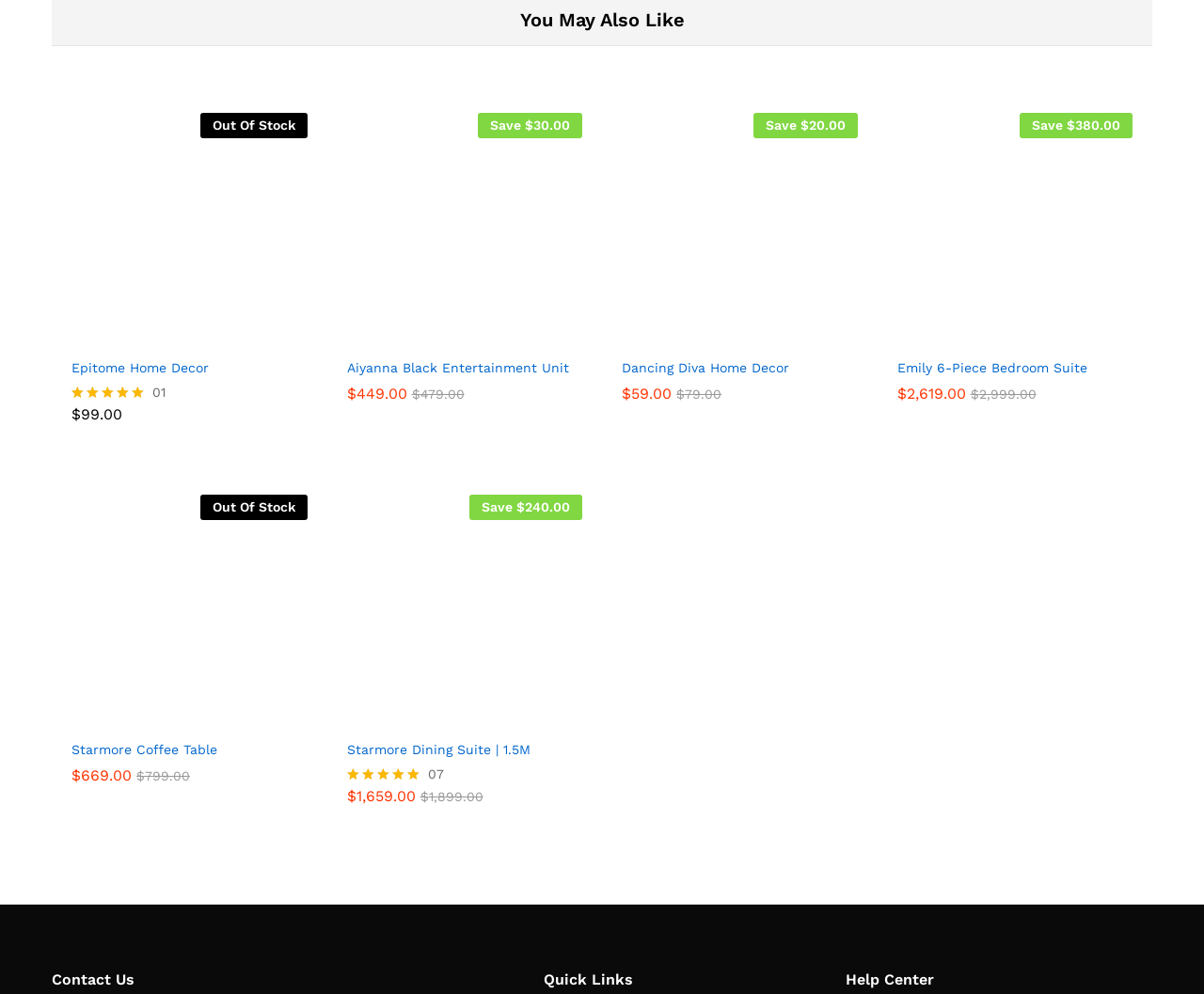Please give a succinct answer to the question in one word or phrase:
What is the price of Epitome Home Decor?

$99.00